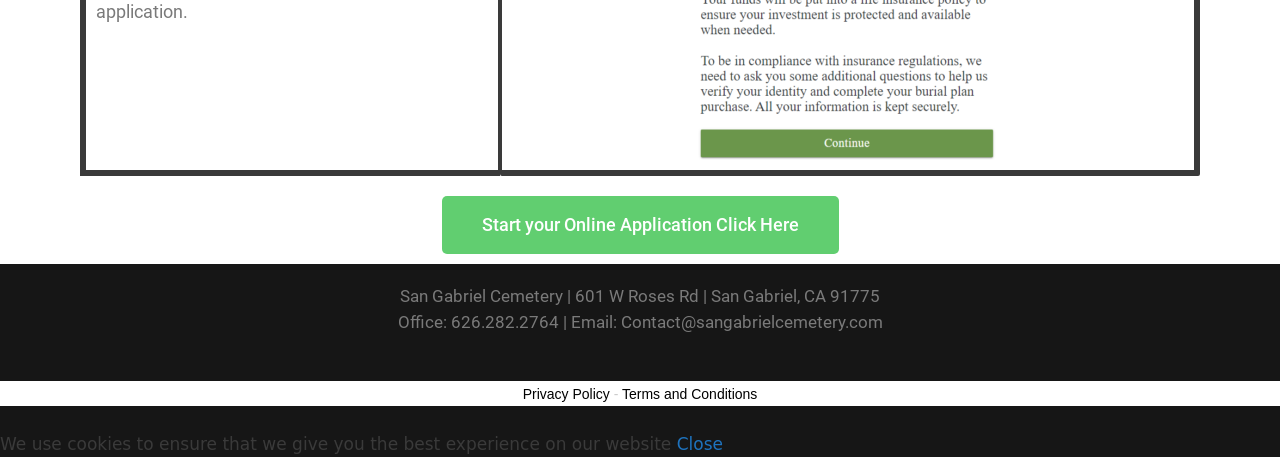Refer to the image and answer the question with as much detail as possible: What is the email address of the cemetery?

I found the email address by looking at the contentinfo section of the webpage, where it is written as 'Contact@sangabrielcemetery.com'.